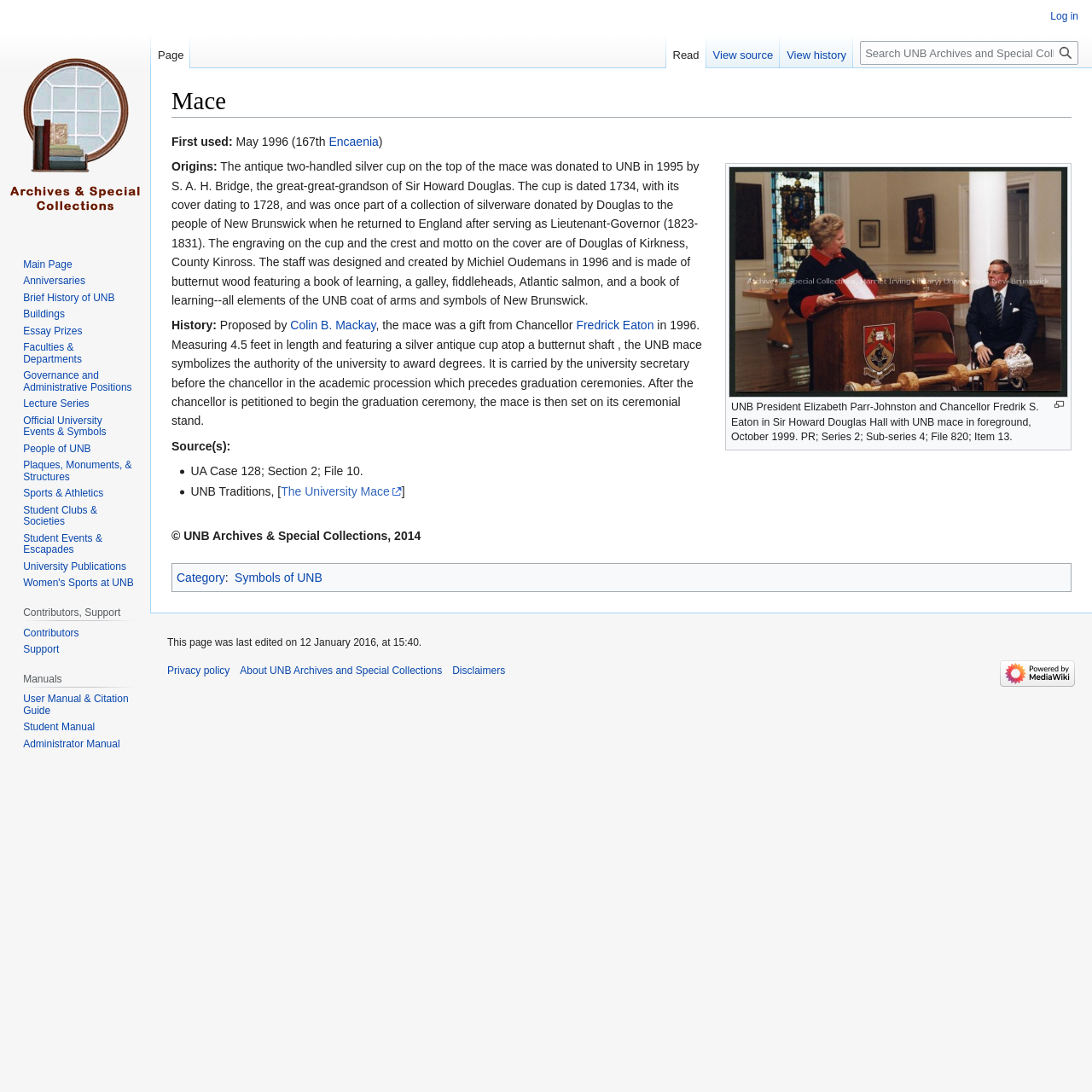For the given element description title="Visit the main page", determine the bounding box coordinates of the UI element. The coordinates should follow the format (top-left x, top-left y, bottom-right x, bottom-right y) and be within the range of 0 to 1.

[0.006, 0.044, 0.131, 0.208]